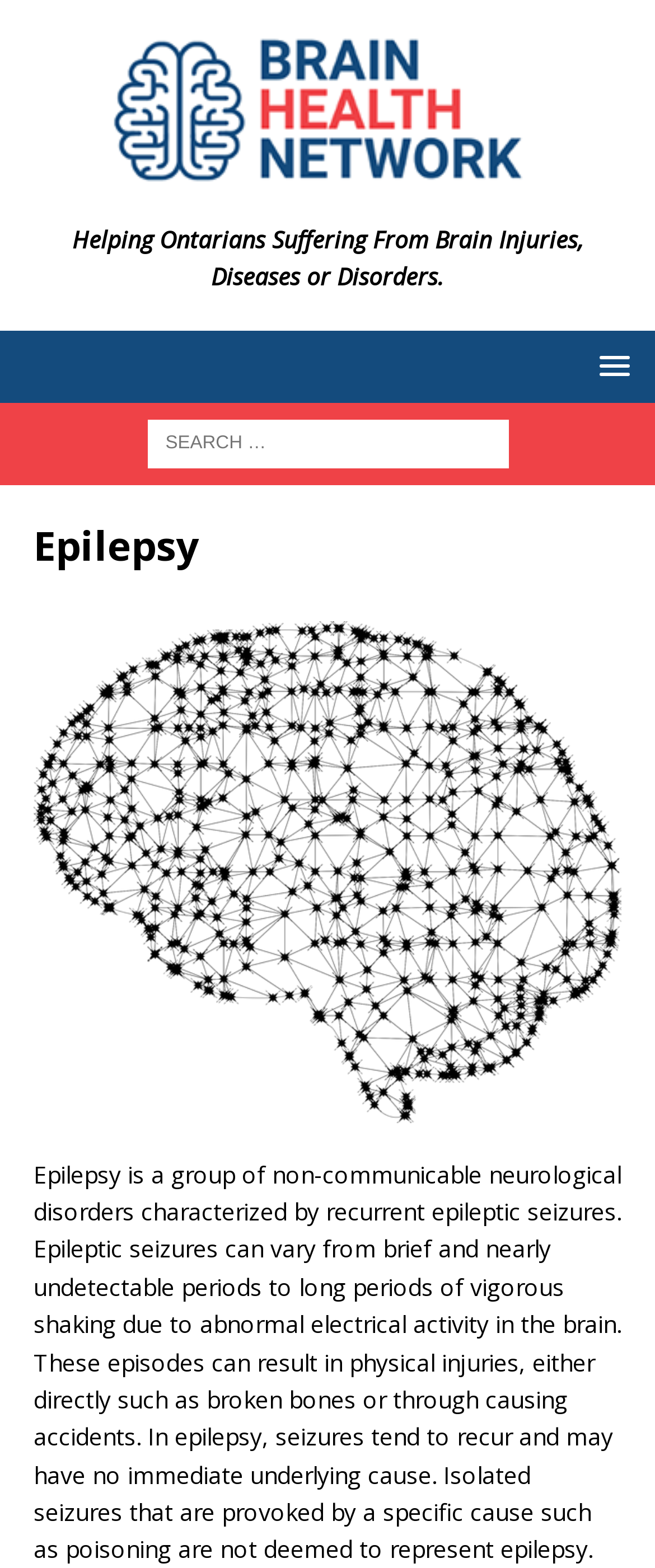Given the element description, predict the bounding box coordinates in the format (top-left x, top-left y, bottom-right x, bottom-right y). Make sure all values are between 0 and 1. Here is the element description: MENU

[0.872, 0.216, 0.987, 0.249]